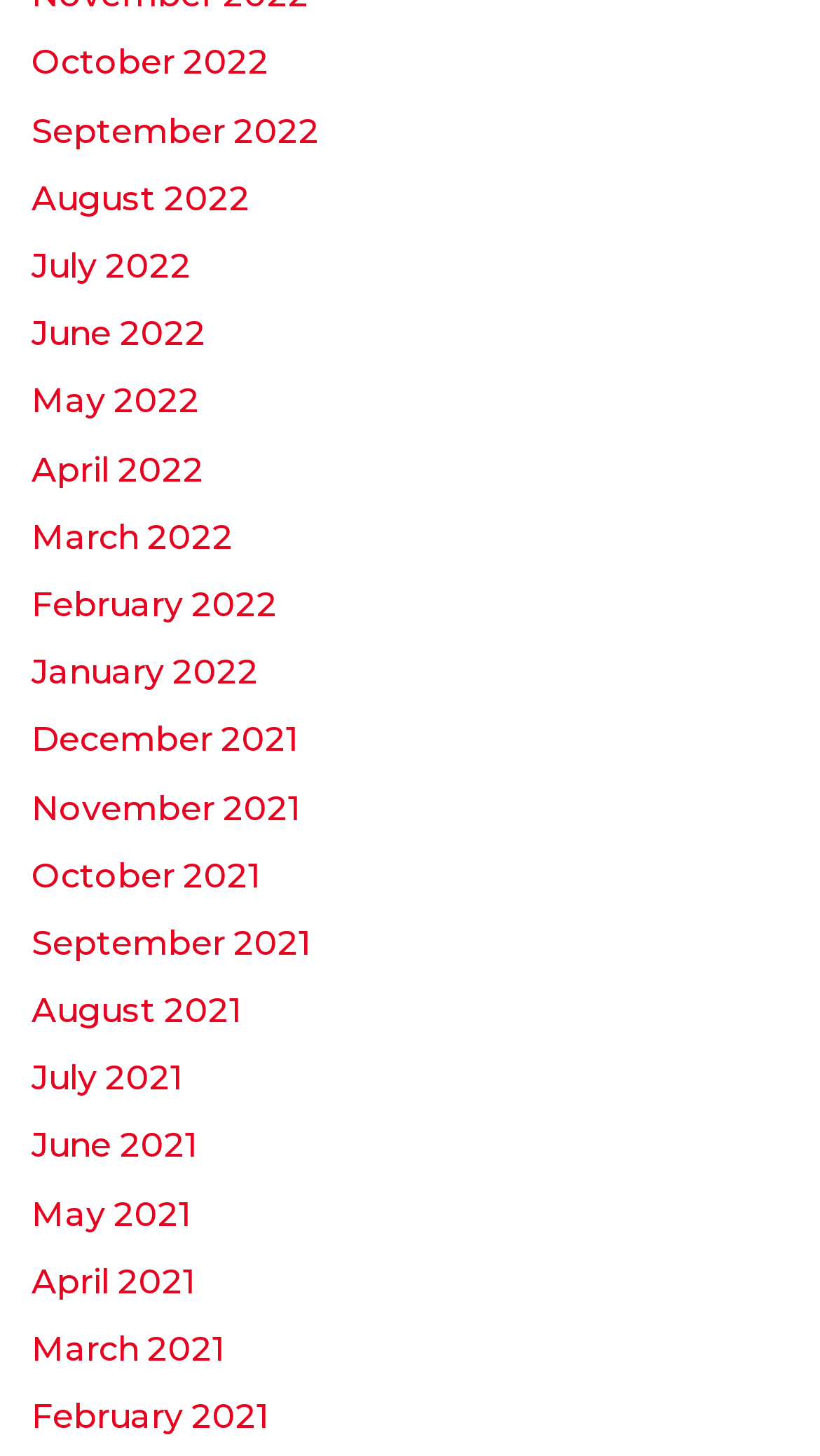Please find the bounding box for the UI element described by: "All Workout Routines".

None